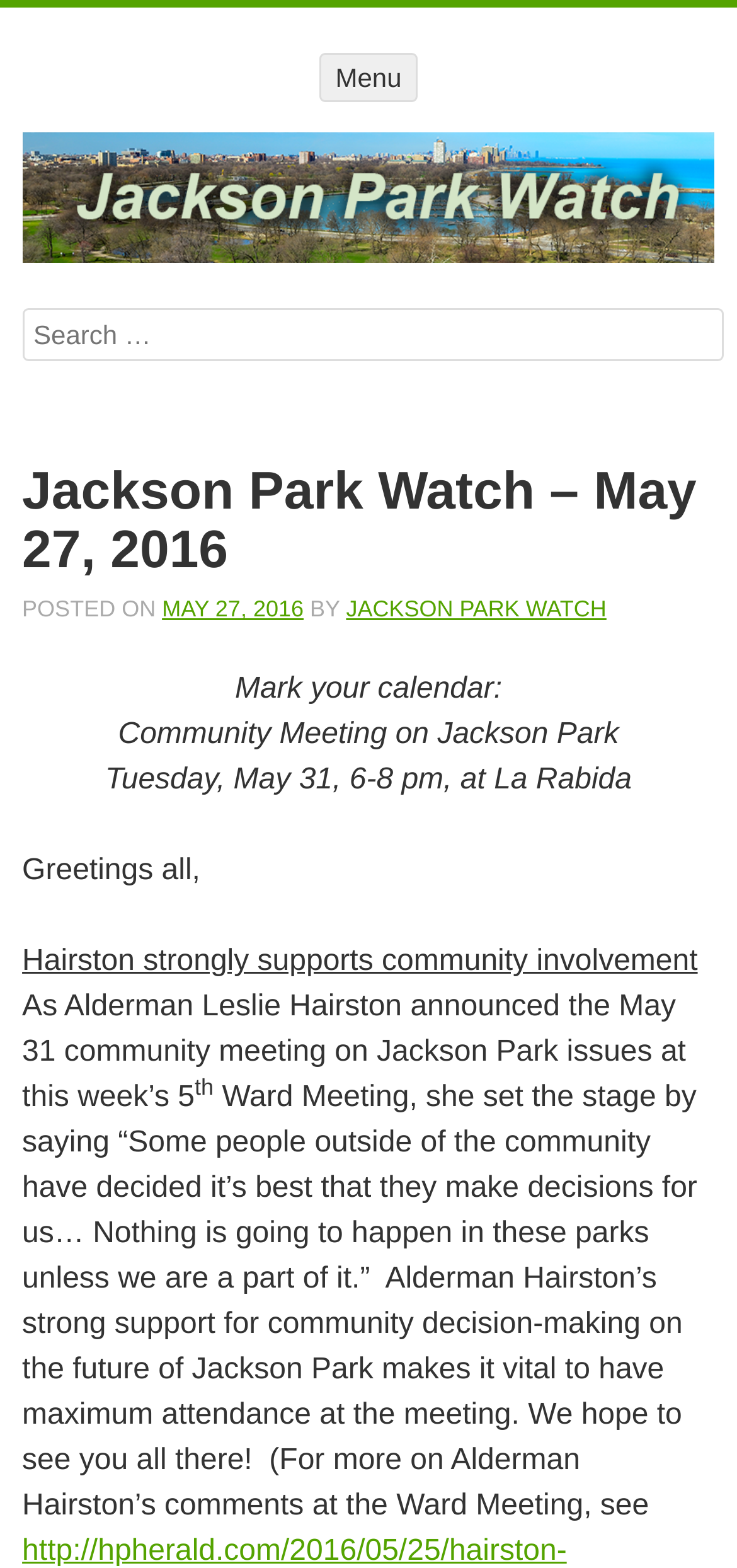Use a single word or phrase to respond to the question:
What is the date of the community meeting?

May 31